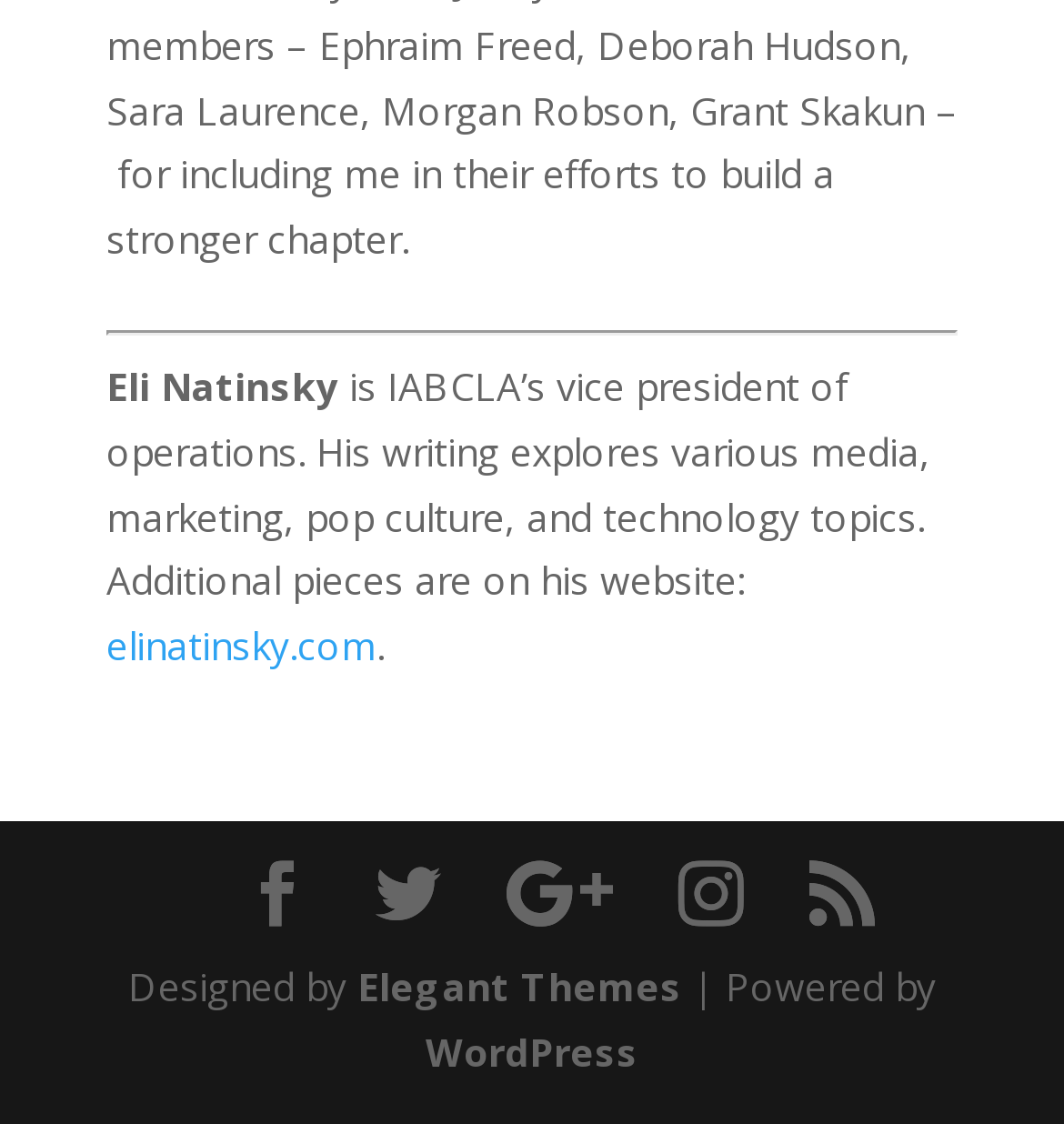Identify the bounding box for the described UI element. Provide the coordinates in (top-left x, top-left y, bottom-right x, bottom-right y) format with values ranging from 0 to 1: Elegant Themes

[0.336, 0.854, 0.641, 0.9]